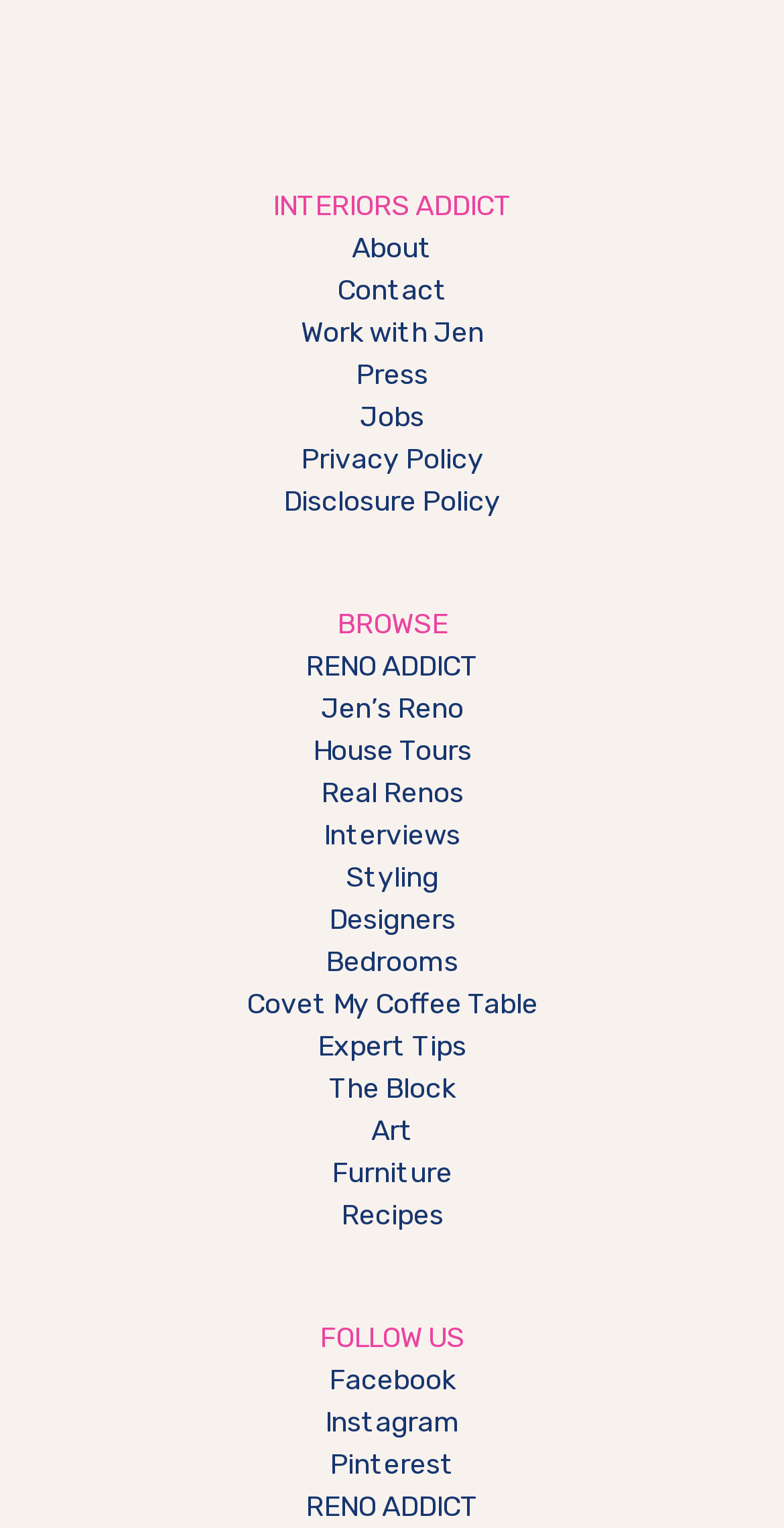Identify the bounding box coordinates of the clickable section necessary to follow the following instruction: "Follow on Facebook". The coordinates should be presented as four float numbers from 0 to 1, i.e., [left, top, right, bottom].

[0.419, 0.892, 0.581, 0.915]